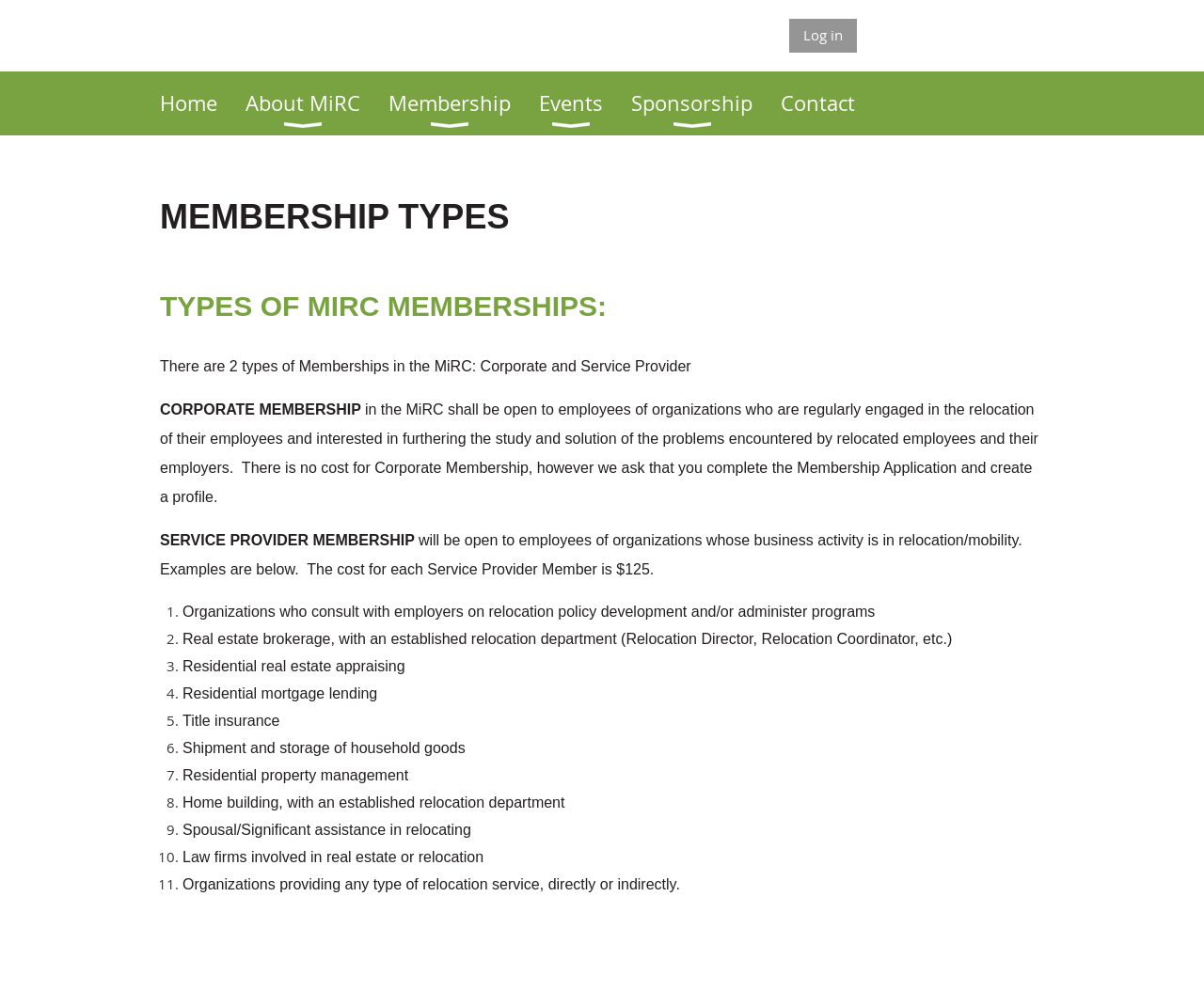What is the cost for each Service Provider Member?
Refer to the image and give a detailed answer to the question.

The cost for each Service Provider Member is mentioned in the webpage as $125. This information is provided in the section describing the Service Provider Membership.